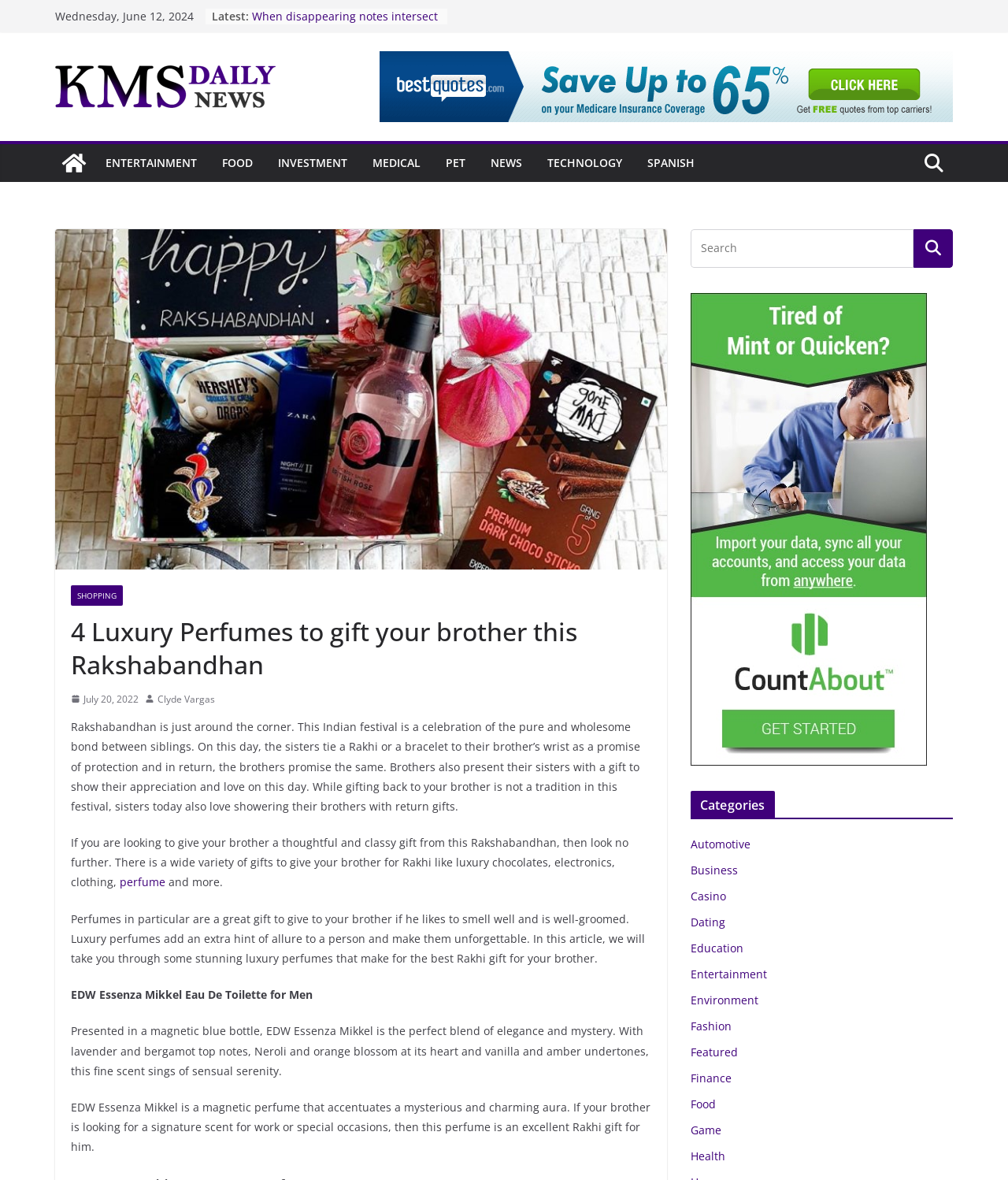Generate a thorough caption detailing the webpage content.

This webpage is about Rakshabandhan, an Indian festival celebrating the bond between siblings. At the top, there is a date "Wednesday, June 12, 2024" and a list of latest news articles with bullet points, including topics like memory implants, London escort services, and fish delivery services.

Below the news list, there is a section with a logo and a link to "KMS Daily News" on the left, and a complementary section on the right with various links to categories like ENTERTAINMENT, FOOD, INVESTMENT, and more.

The main content of the webpage is an article about gifting luxury perfumes to brothers on Rakshabandhan. The article starts with a brief introduction to the festival and its traditions. It then suggests that luxury perfumes make great gifts for brothers who appreciate good grooming and smelling well.

The article highlights four luxury perfumes, including EDW Essenza Mikkel Eau De Toilette for Men, which is described as a blend of elegance and mystery with notes of lavender, bergamot, and vanilla. The perfume is presented in a magnetic blue bottle and is suitable for work or special occasions.

On the right side of the webpage, there is a search box and a list of categories, including Automotive, Business, Casino, and more.